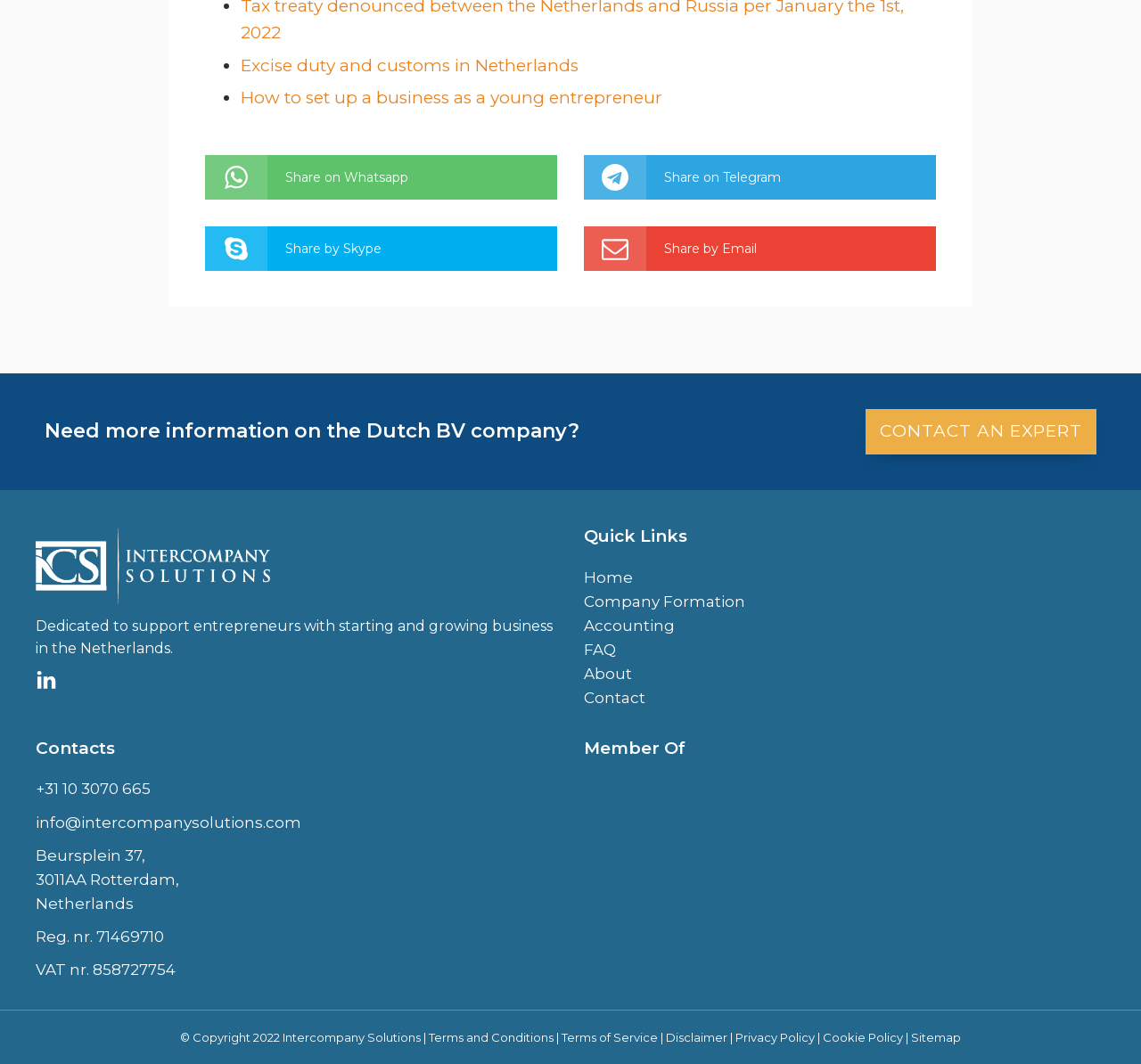Determine the bounding box for the described UI element: "+31 10 3070 665".

[0.031, 0.731, 0.132, 0.753]